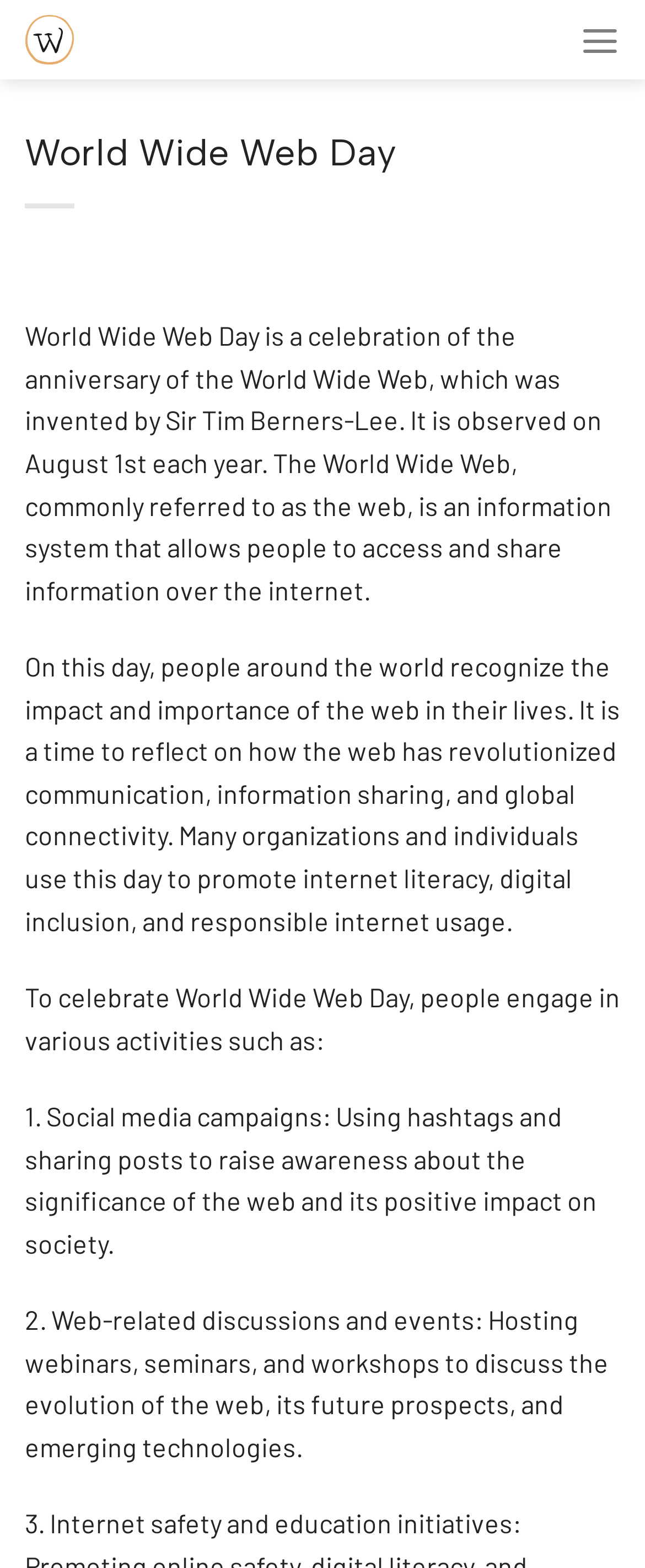Can you identify and provide the main heading of the webpage?

World Wide Web Day